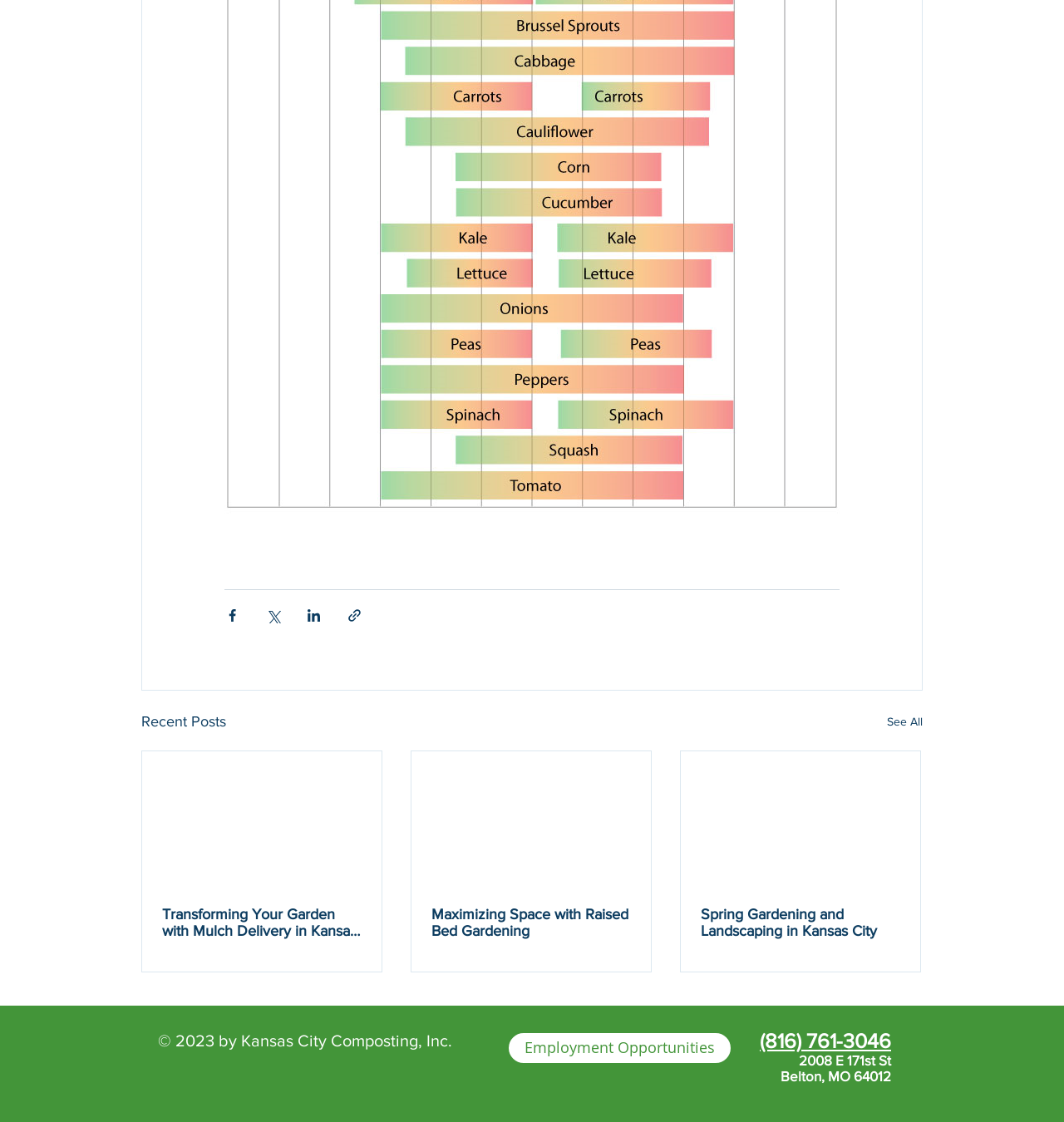Predict the bounding box of the UI element based on this description: "aria-label="Instagram"".

[0.182, 0.954, 0.2, 0.971]